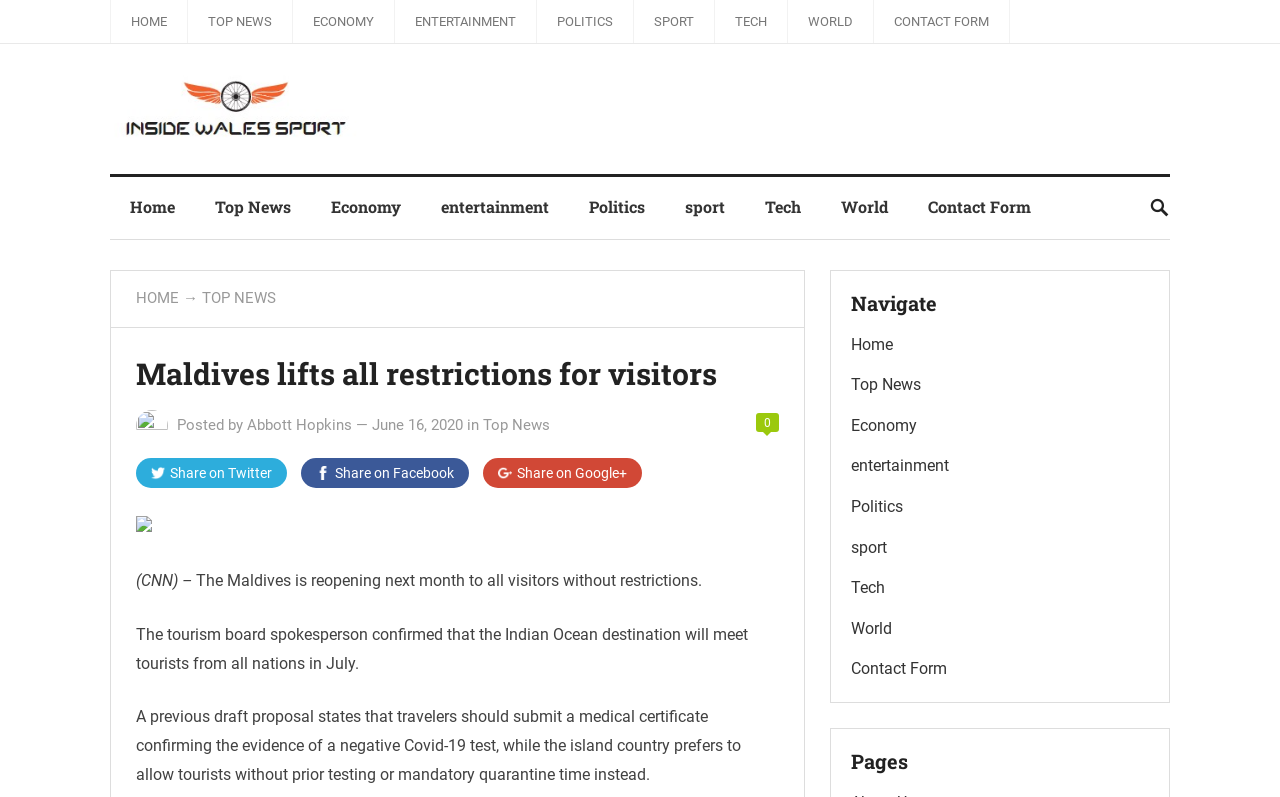Determine the bounding box coordinates of the clickable region to follow the instruction: "View Incursions".

None